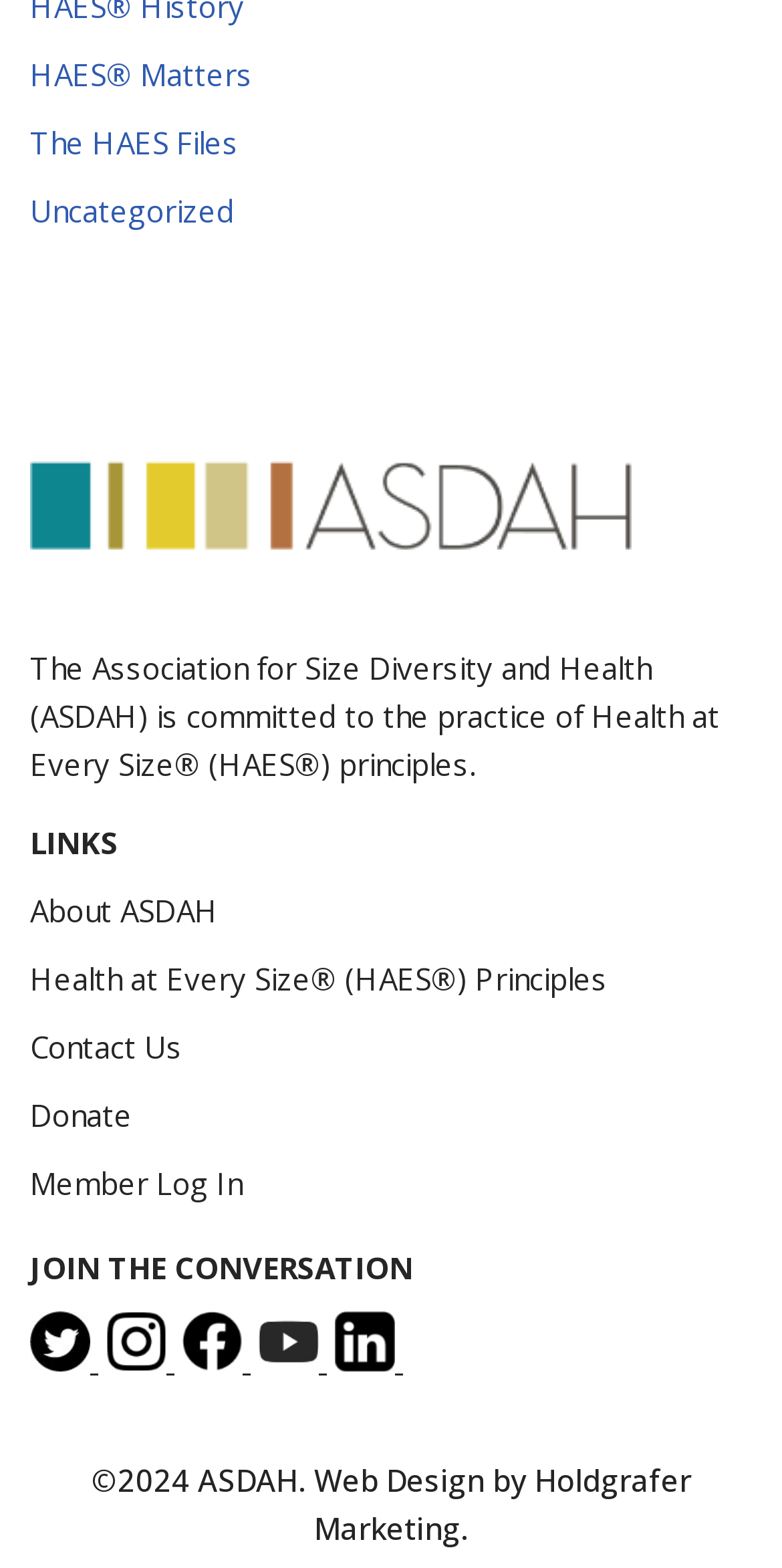Locate the bounding box coordinates of the area that needs to be clicked to fulfill the following instruction: "Donate to ASDAH". The coordinates should be in the format of four float numbers between 0 and 1, namely [left, top, right, bottom].

[0.038, 0.698, 0.169, 0.723]